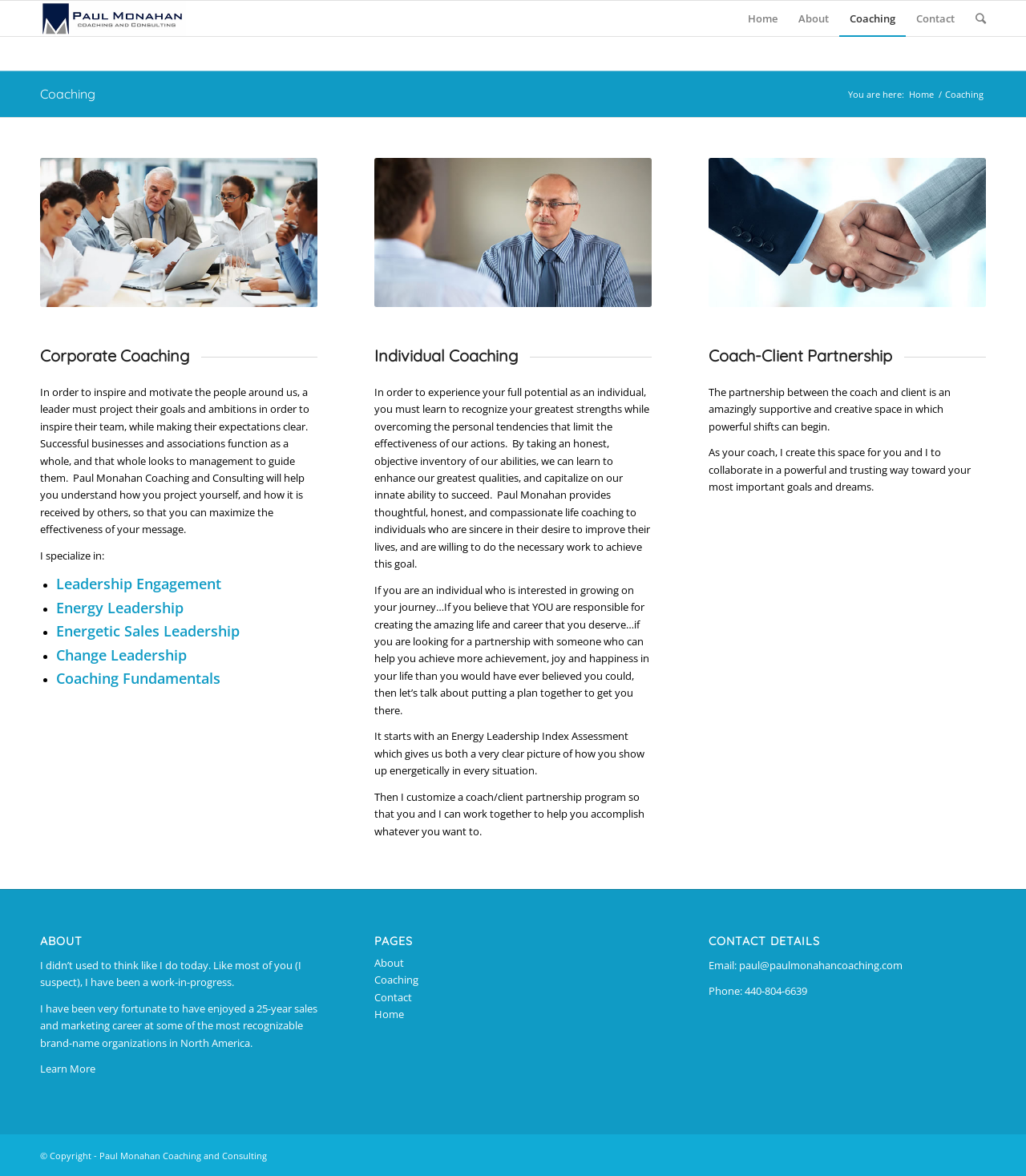Provide the bounding box coordinates of the section that needs to be clicked to accomplish the following instruction: "Click on the 'Coaching' link."

[0.818, 0.001, 0.883, 0.031]